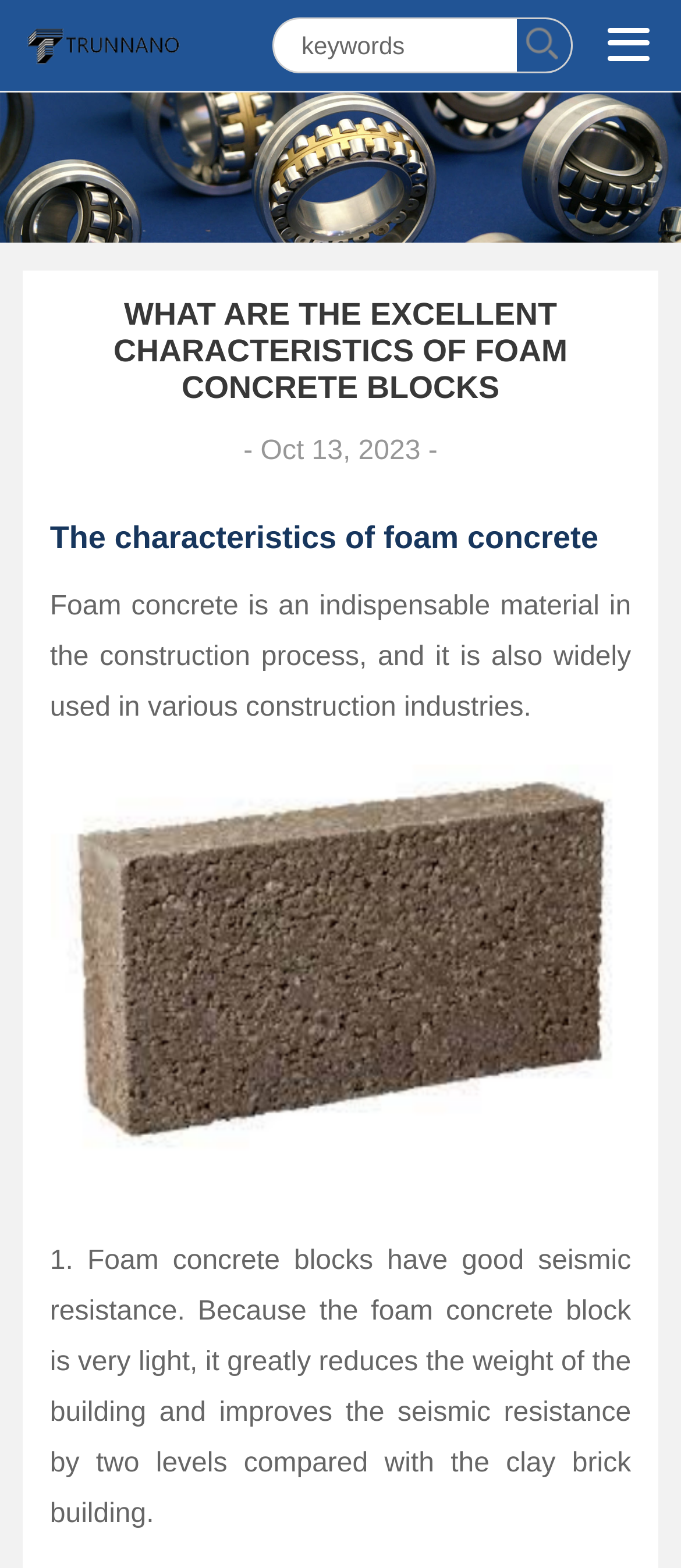Refer to the image and answer the question with as much detail as possible: Is the webpage related to construction industry?

The webpage mentions that foam concrete is an indispensable material in the construction process and is widely used in various construction industries, indicating that the webpage is related to the construction industry.